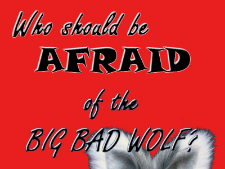What is the name of the room where the event will take place?
Refer to the image and provide a concise answer in one word or phrase.

Community Room